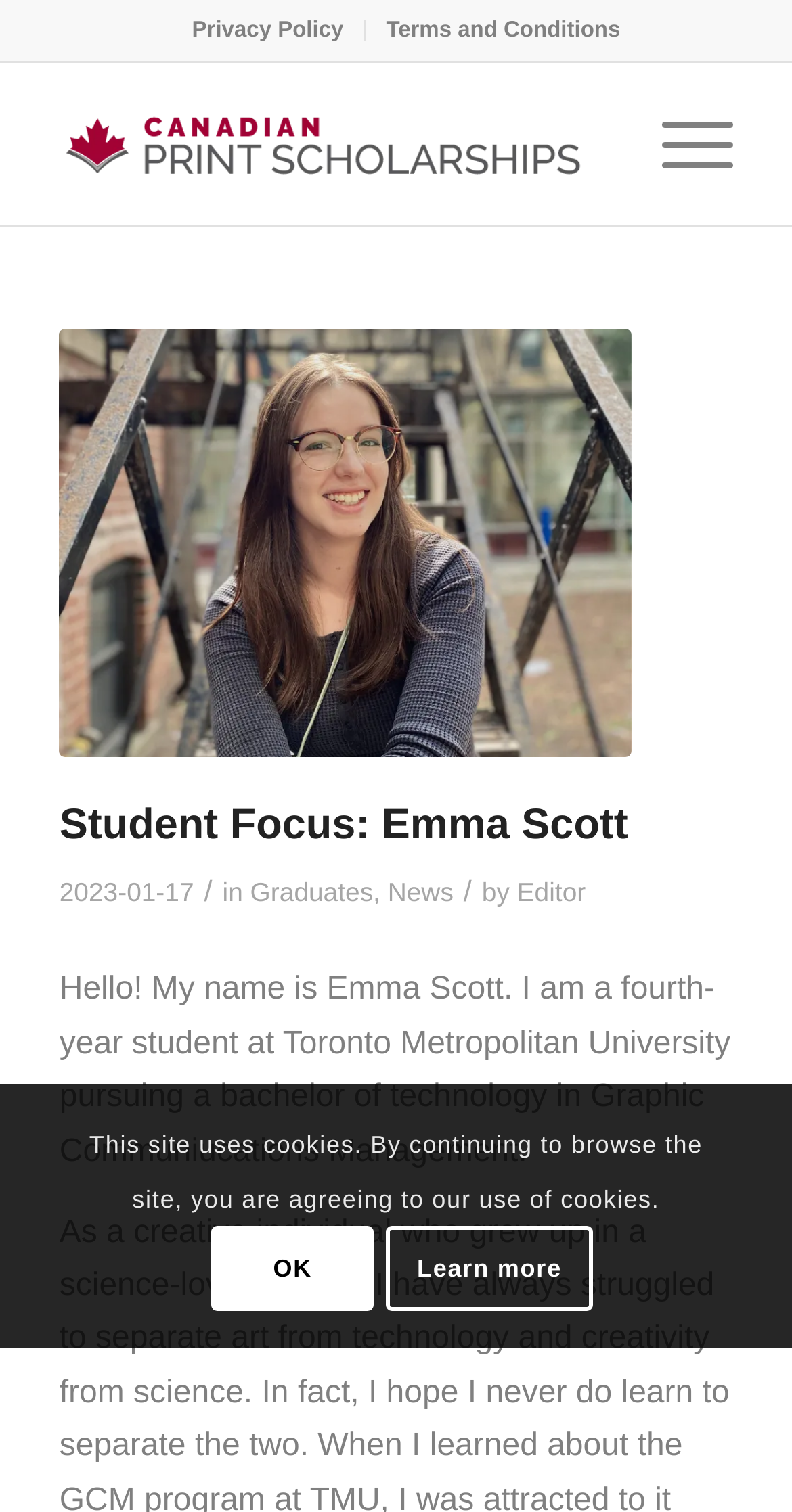Respond to the following query with just one word or a short phrase: 
What is the name of the student featured?

Emma Scott